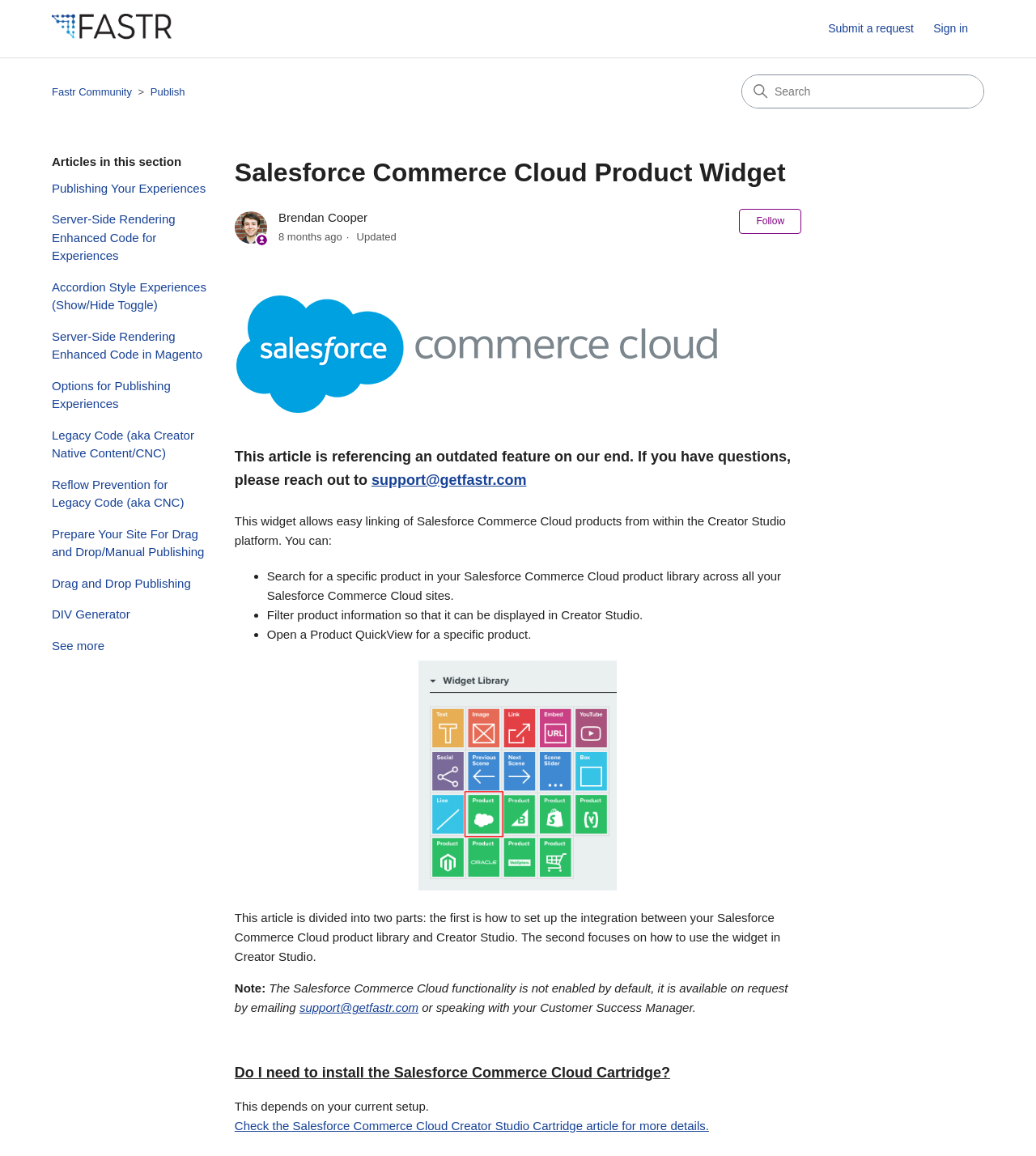Show me the bounding box coordinates of the clickable region to achieve the task as per the instruction: "Follow Article".

[0.714, 0.181, 0.774, 0.202]